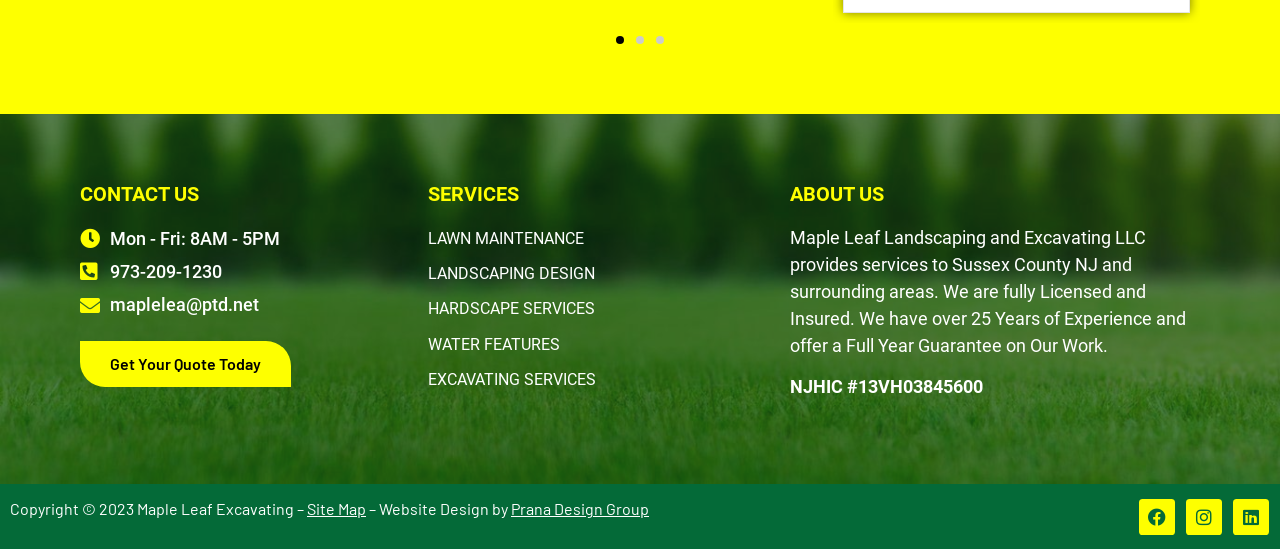Carefully observe the image and respond to the question with a detailed answer:
What is the guarantee period for their work?

I read the text in the 'ABOUT US' section, which states that they offer a 'Full Year Guarantee on Our Work'.